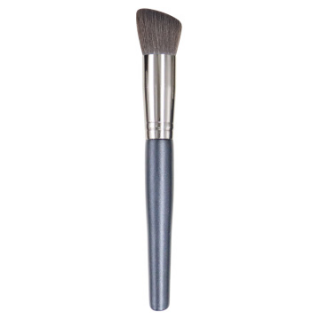Offer an in-depth description of the image shown.

The image showcases a professional foundation contour brush, specifically designed by Sigma. This brush features a sleek design with a silver ferrule and a smooth, dark handle, making it both functional and aesthetically pleasing. The bristles are densely packed, ideal for applying contour products to sculpt and define the face, while the angled top allows for precise application in hard-to-reach areas. This tool is perfect for makeup enthusiasts looking to achieve a flawless finish in their makeup routine.